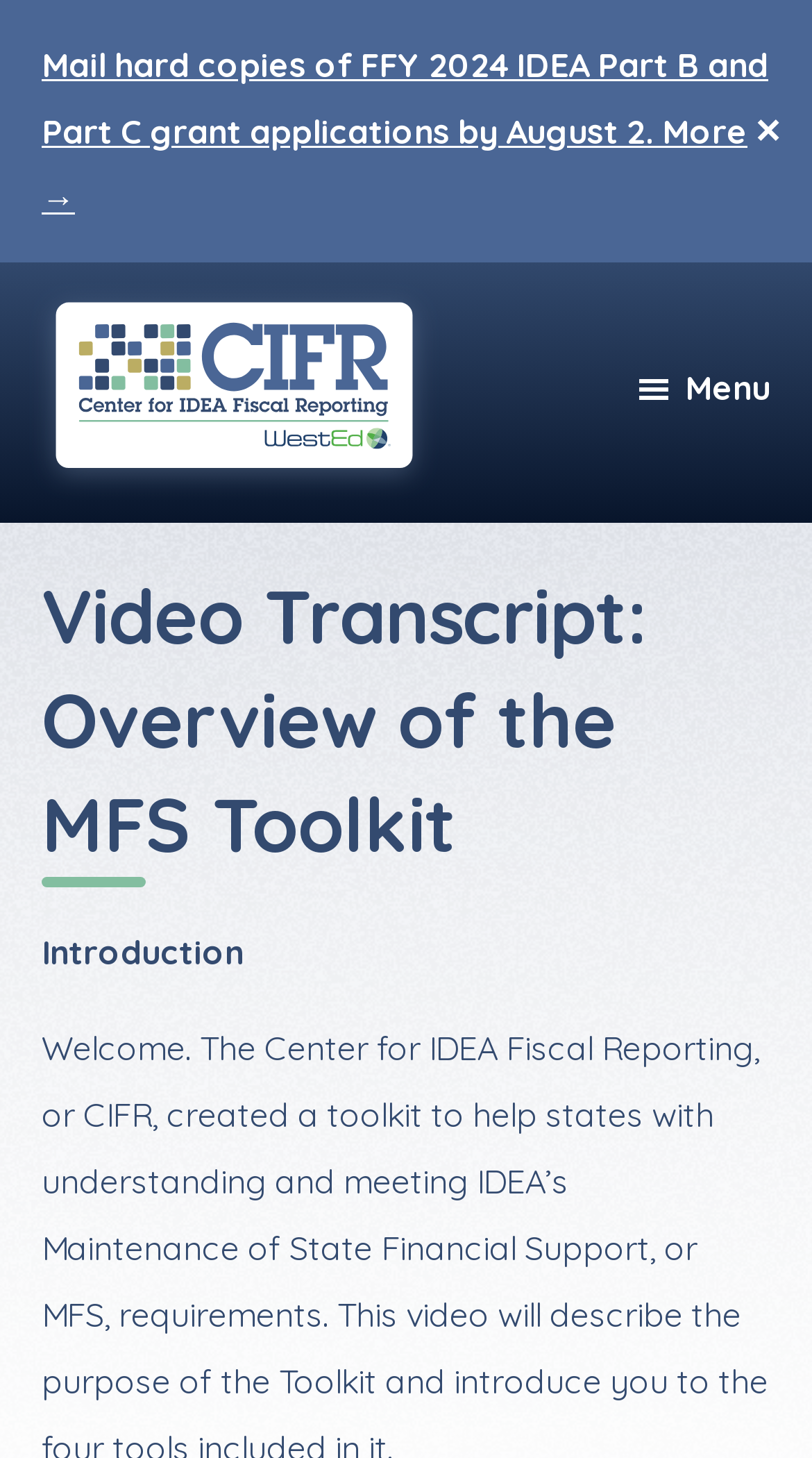Determine the bounding box of the UI component based on this description: "Menu". The bounding box coordinates should be four float values between 0 and 1, i.e., [left, top, right, bottom].

[0.779, 0.251, 0.949, 0.28]